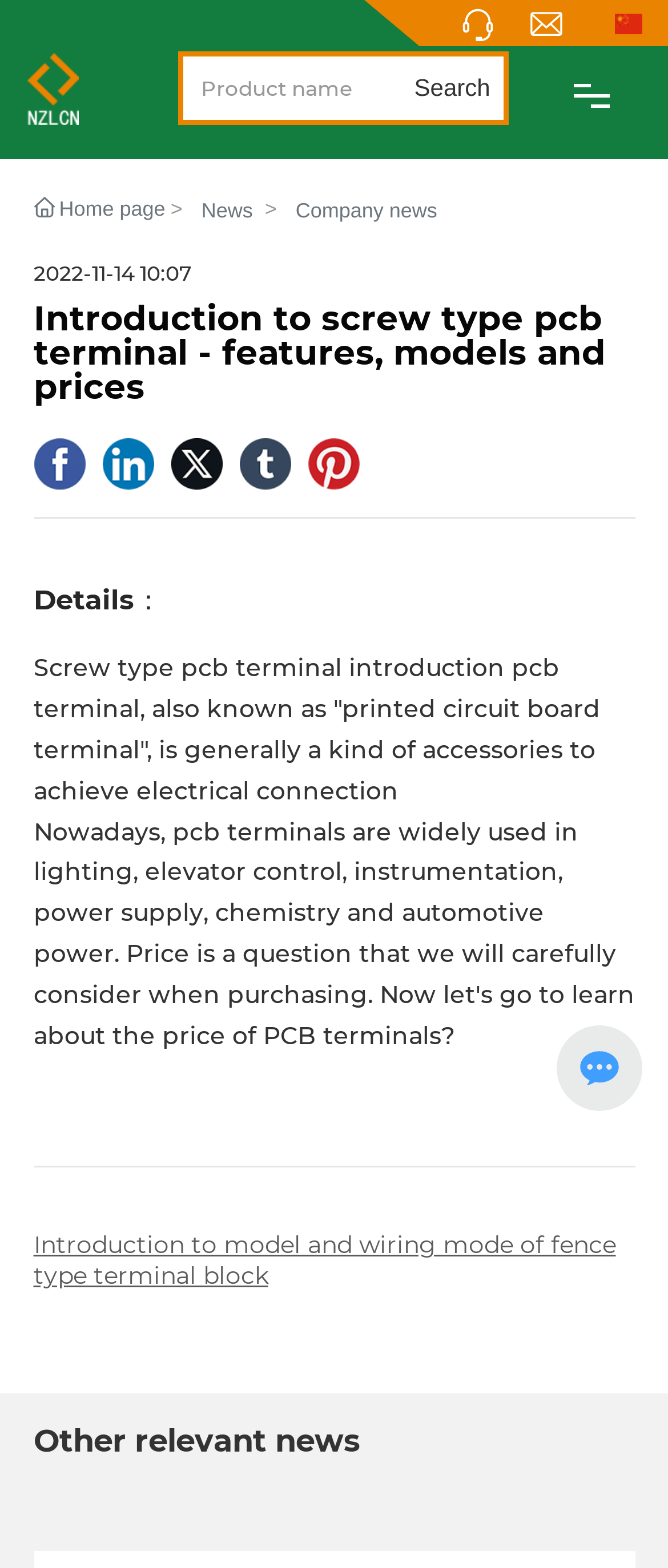What type of products does this company specialize in?
Use the image to answer the question with a single word or phrase.

Terminal blocks